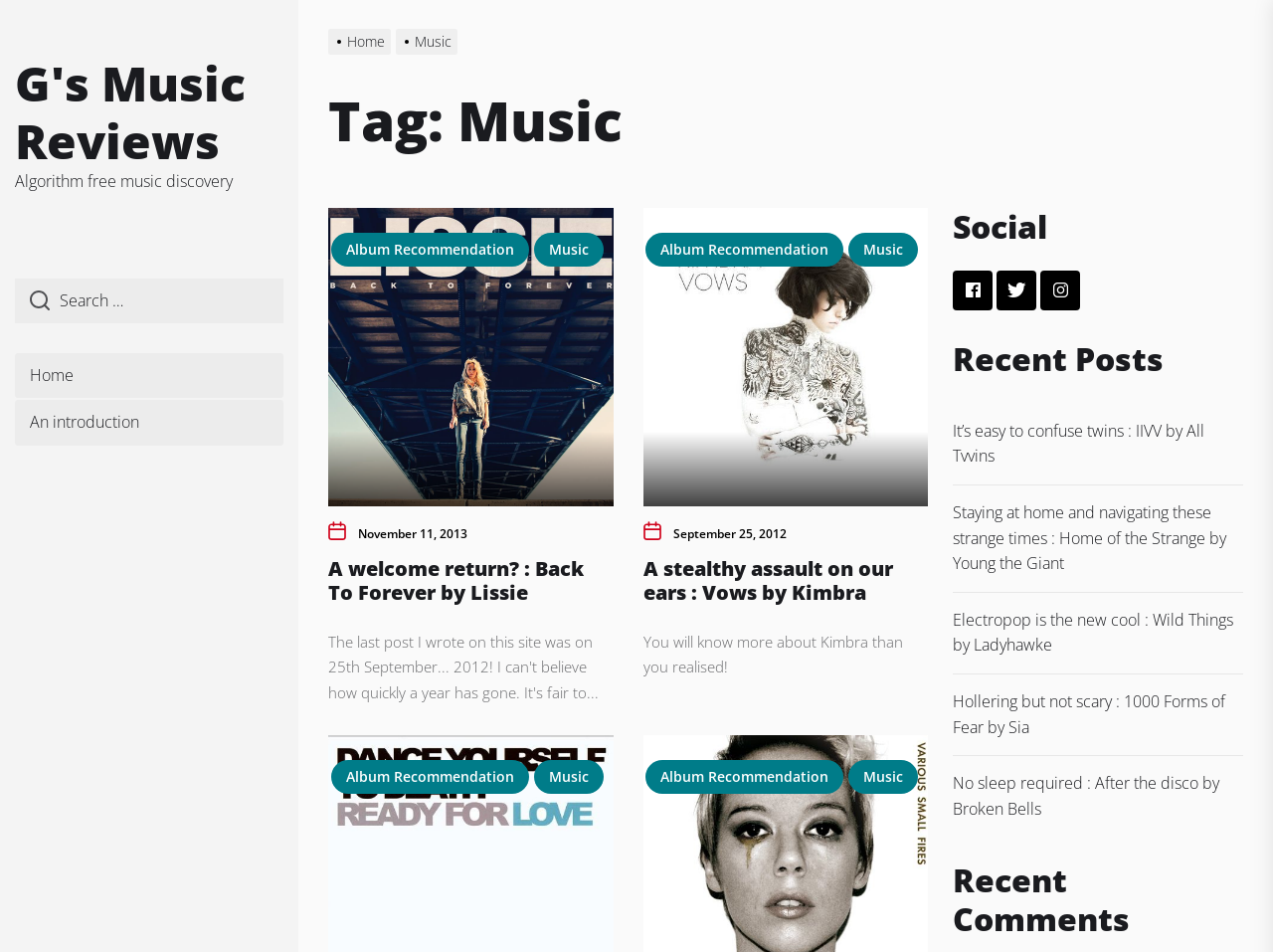Identify the bounding box of the HTML element described here: "Album Recommendation". Provide the coordinates as four float numbers between 0 and 1: [left, top, right, bottom].

[0.26, 0.245, 0.415, 0.28]